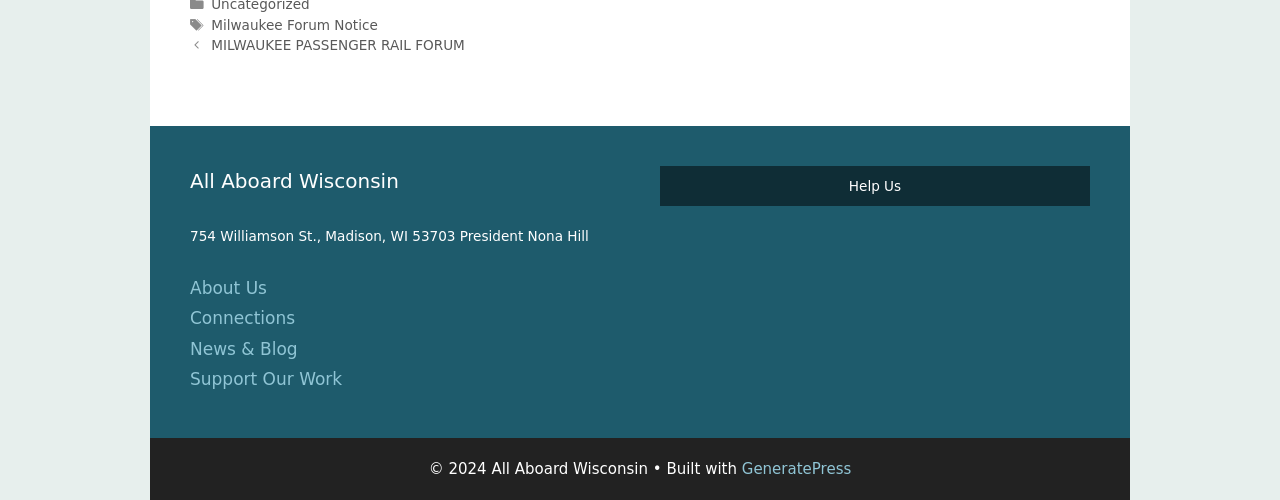What is the name of the theme used to build the website?
Using the image, provide a detailed and thorough answer to the question.

The name of the theme used to build the website can be found in the link element with the text 'GeneratePress' located at [0.58, 0.92, 0.665, 0.956], which is part of the footer section of the website.